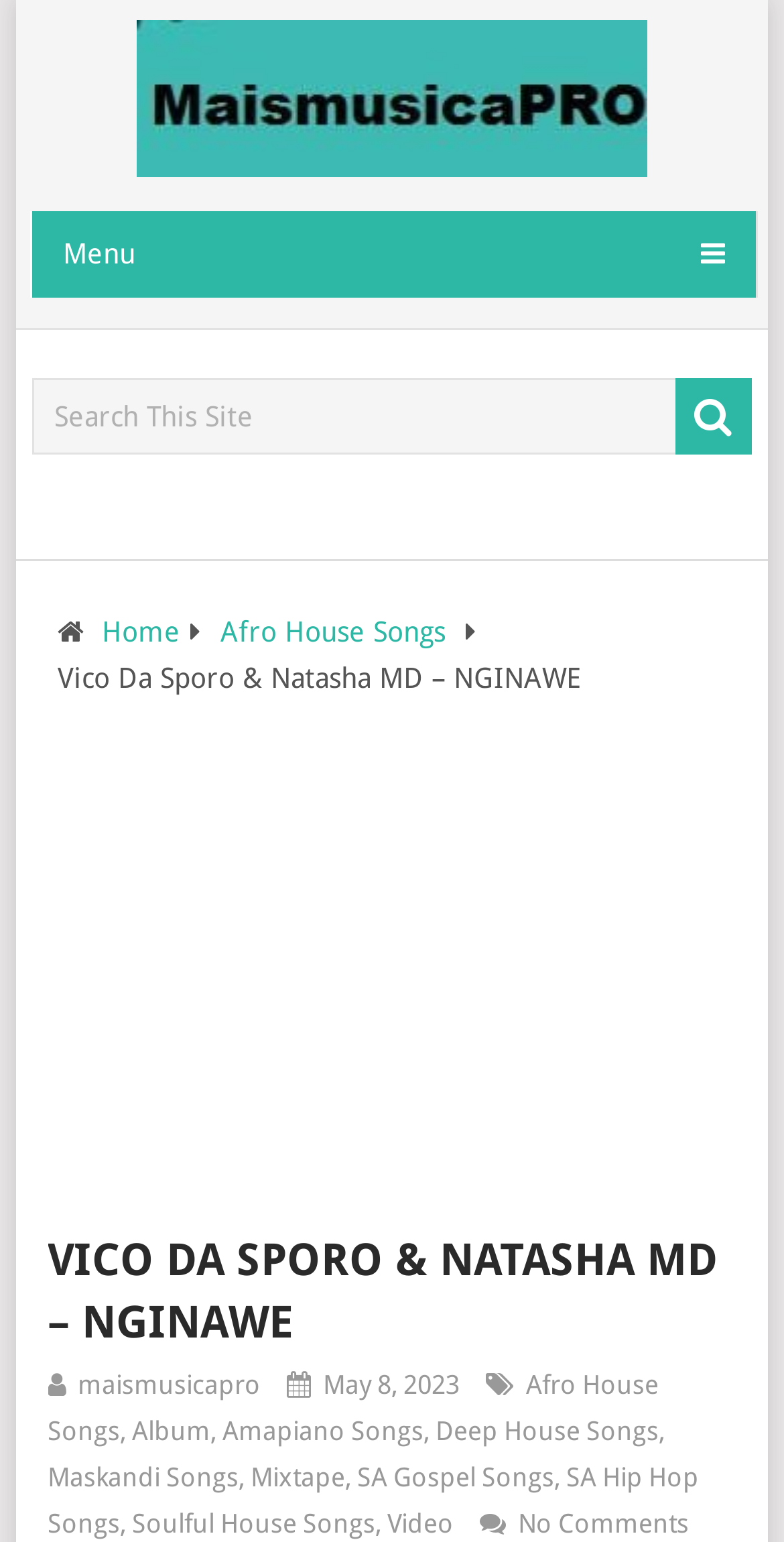Respond to the following question using a concise word or phrase: 
What type of music is this song categorized under?

Afro House Songs